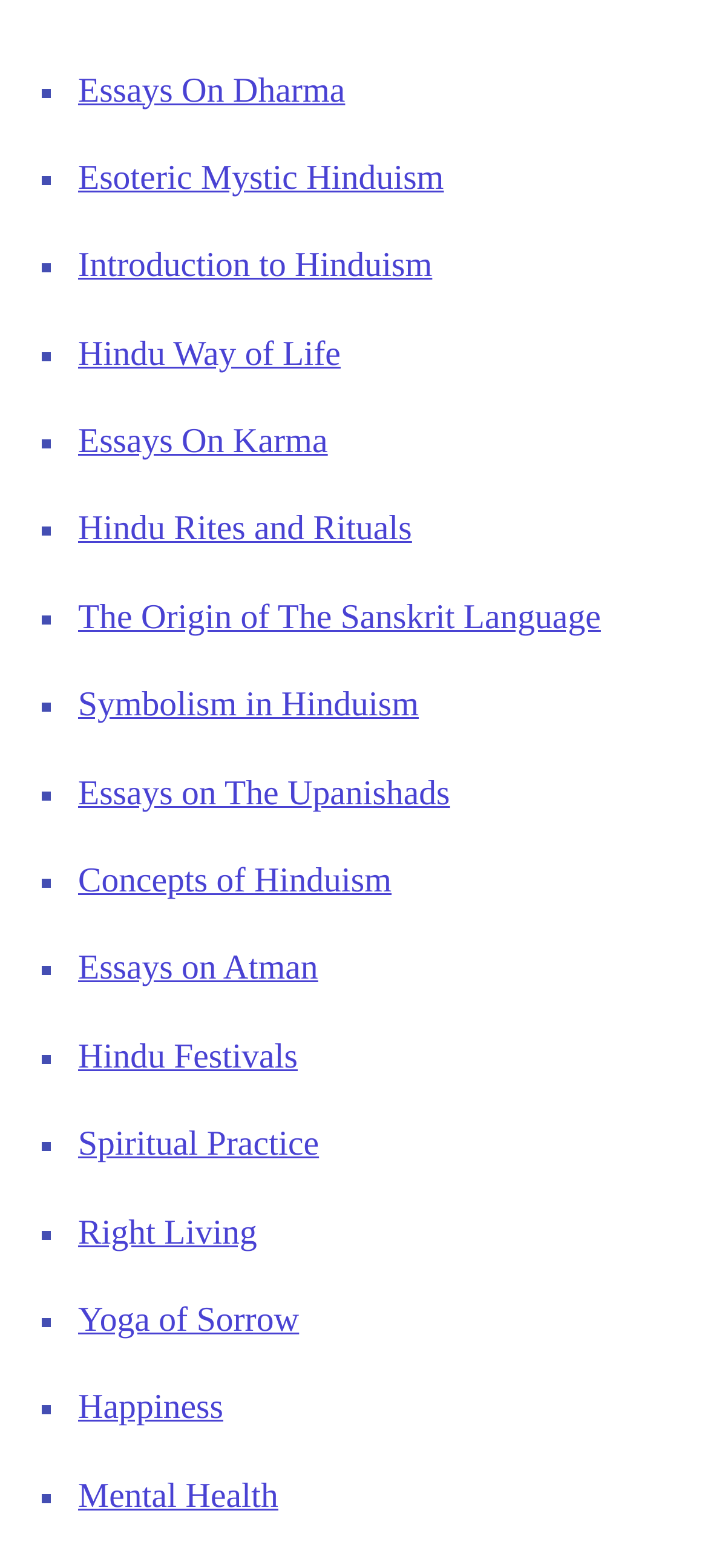Can you provide the bounding box coordinates for the element that should be clicked to implement the instruction: "Explore Symbolism in Hinduism"?

[0.11, 0.438, 0.591, 0.462]